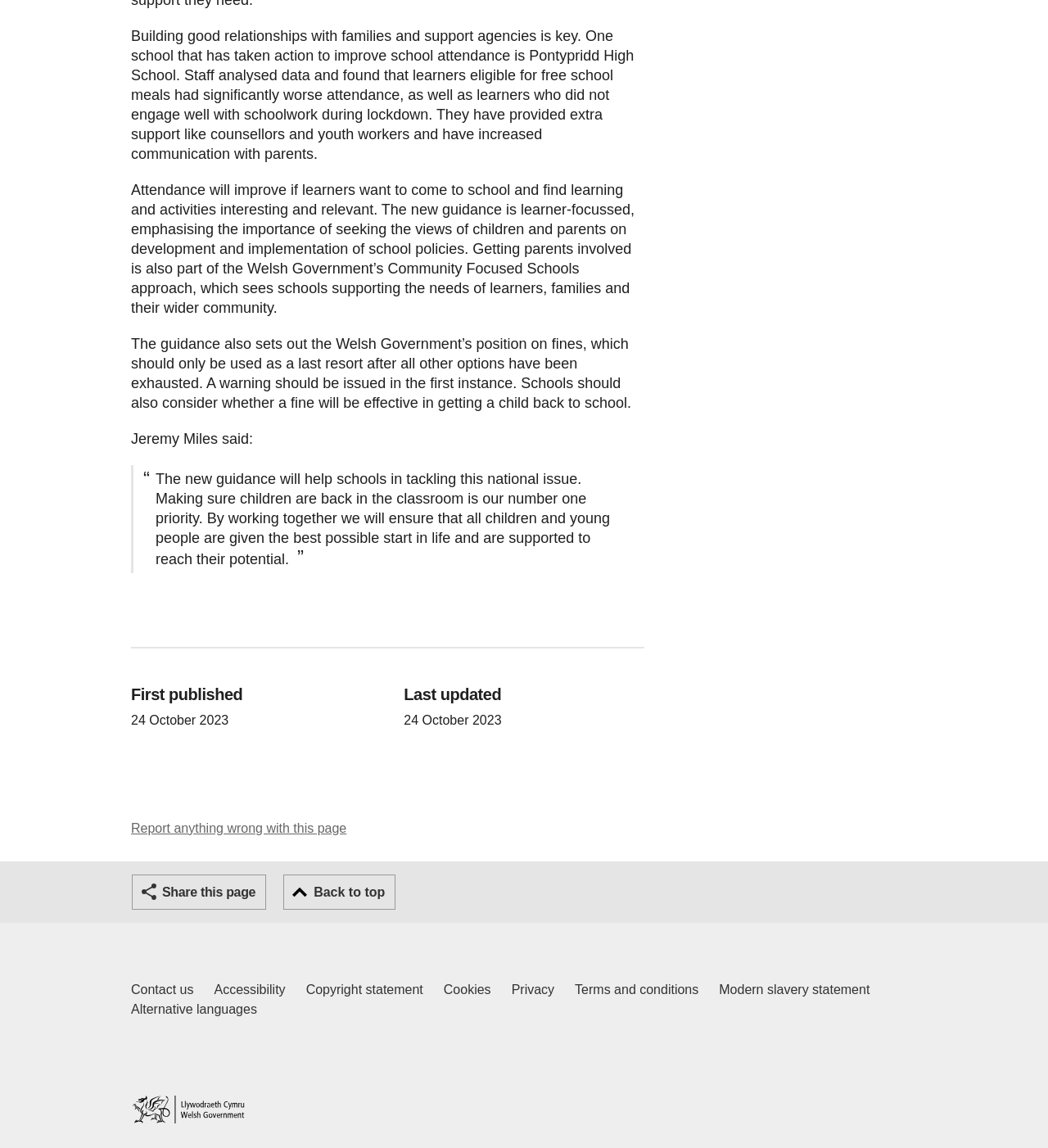Can you find the bounding box coordinates of the area I should click to execute the following instruction: "Contact us Welsh Government and our main services"?

[0.125, 0.854, 0.185, 0.871]